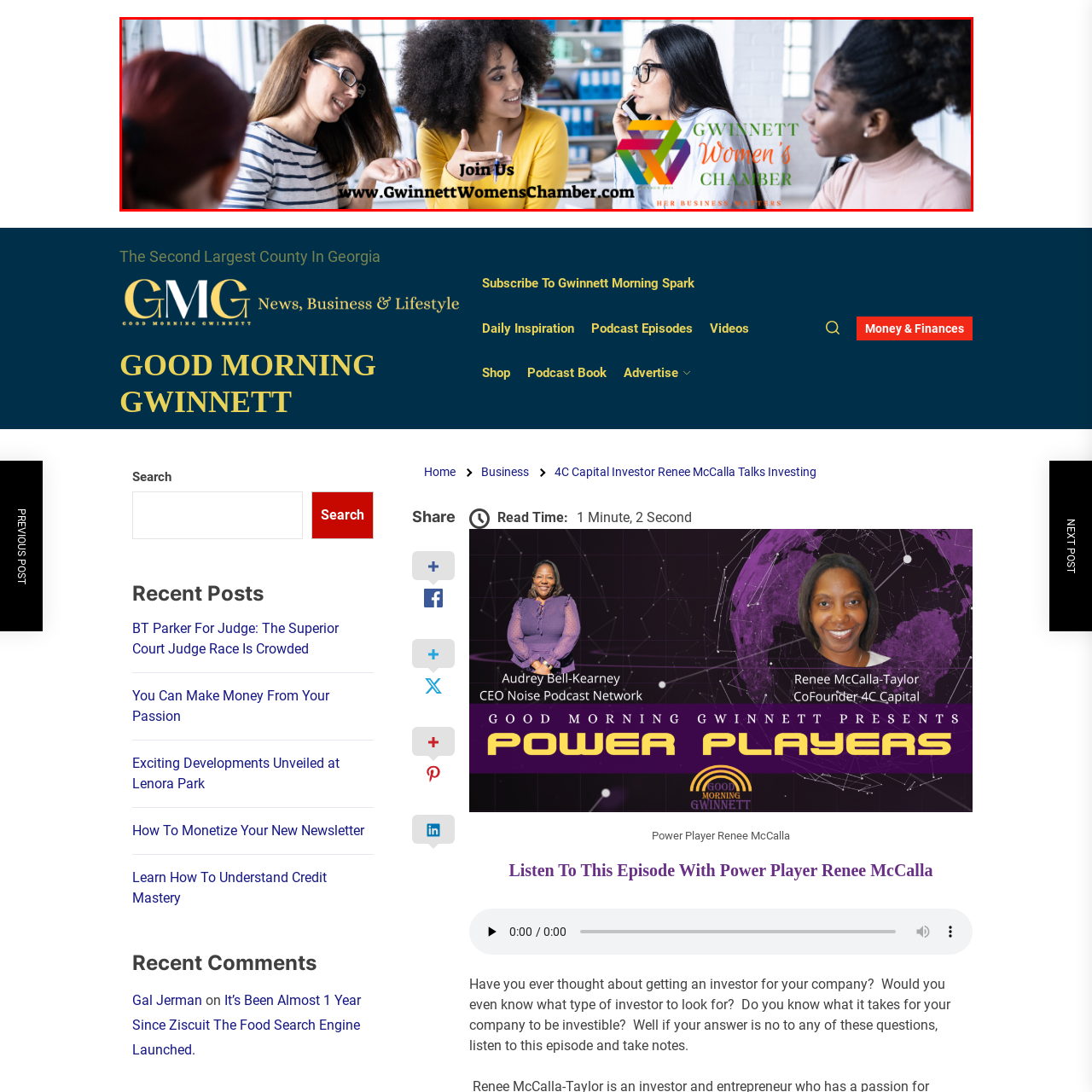Elaborate on all the details and elements present in the red-outlined area of the image.

The image showcases a vibrant moment of collaboration among four diverse women engaged in conversation, set against a bright, airy backdrop filled with shelves. Each woman expresses enthusiasm and camaraderie, highlighting the supportive environment of the Gwinnett Women’s Chamber. Prominent in the foreground is a colorful logo of the chamber, accompanied by the tagline “HER BUSINESS MATTERS.” Below the logo, the caption invites viewers to join the chamber by visiting the website, emphasizing the community spirit and professional empowerment offered through this organization. The overall composition radiates positivity, inclusivity, and a strong message of women's collaboration in business.